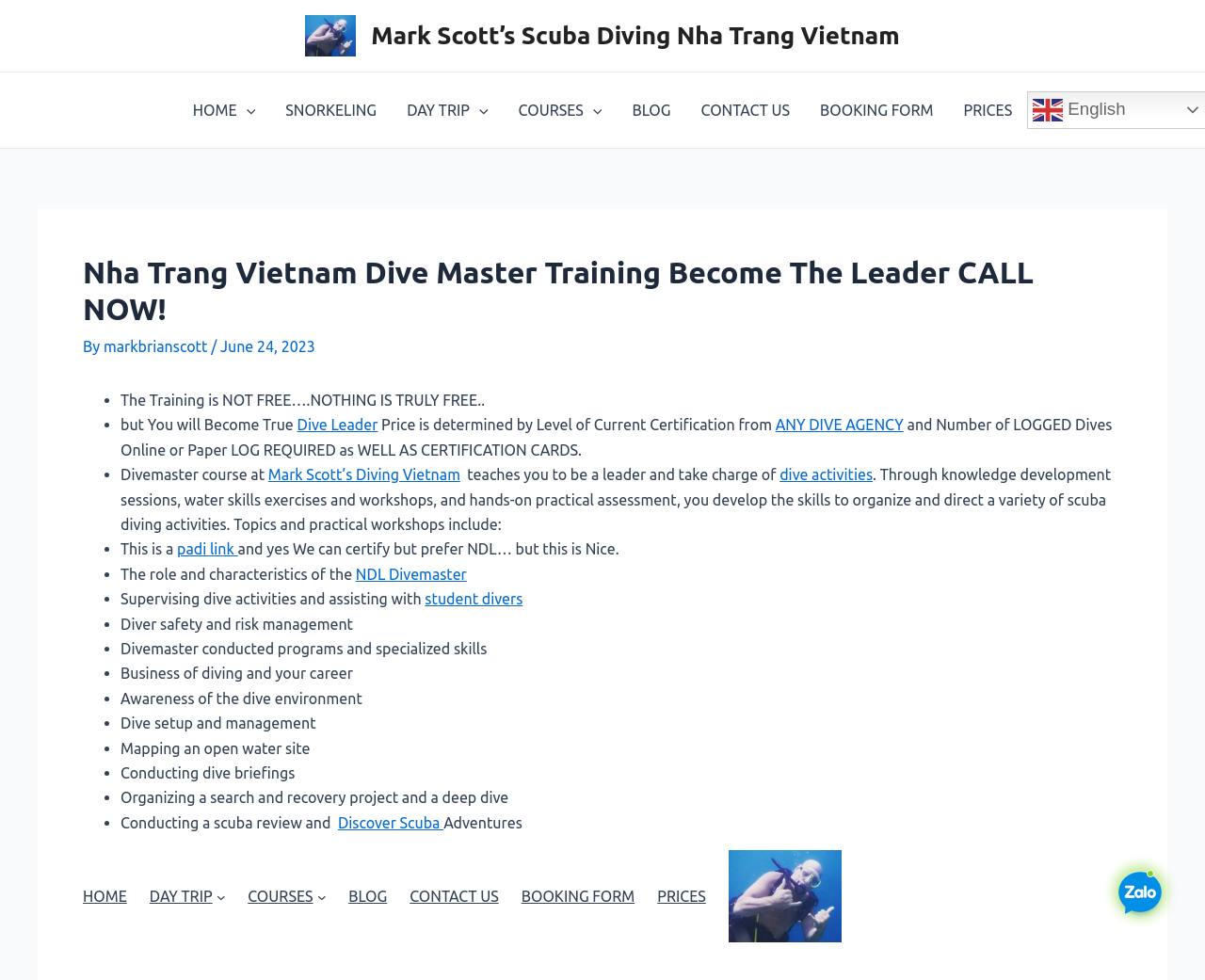Determine the bounding box coordinates for the region that must be clicked to execute the following instruction: "Click on COURSES Menu Toggle".

[0.418, 0.074, 0.512, 0.151]